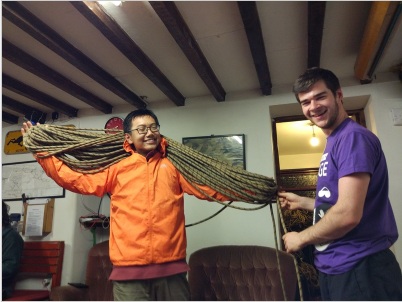Provide a comprehensive description of the image.

In a lively indoor setting, two young men are engaged in a playful moment with a long, coiled rope. One, wearing a bright orange jacket and glasses, stands with a joyful expression, holding the rope over his shoulders like an elaborate, heavy cape. The other, dressed in a purple t-shirt, is playfully assisting him from the side, smiling broadly. The rustic room features wooden beams overhead and a mix of furniture, including a brown couch and various climbing equipment hanging on the walls, hinting at outdoor adventures. A partially visible doorway reveals more of the environment. This image captures the spirit of camaraderie and fun, as the pair enjoy their shared experience.